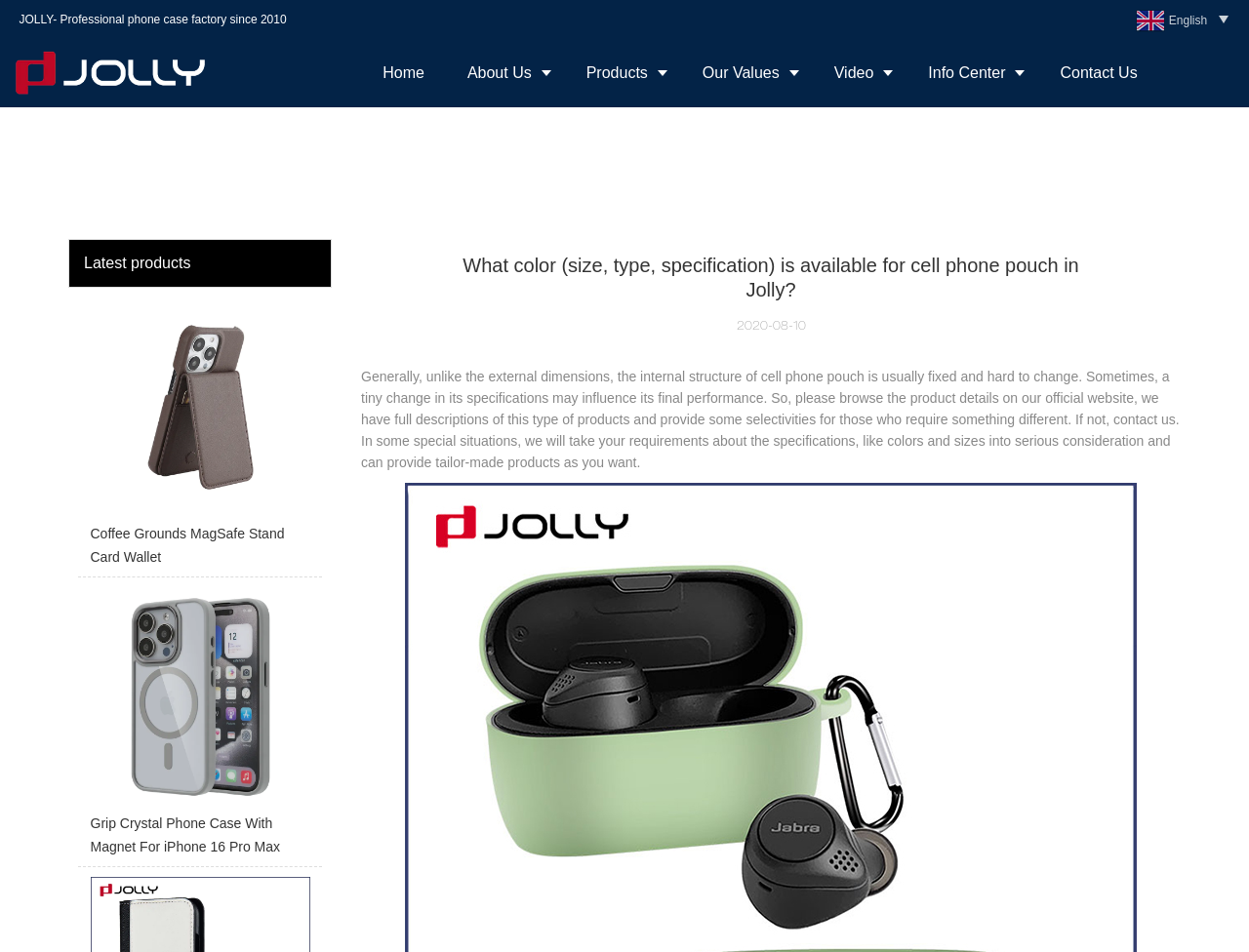Using the elements shown in the image, answer the question comprehensively: What type of products are shown on the webpage?

The webpage shows images of cell phone cases with descriptions, such as 'Coffee Grounds MagSafe Stand Card Wallet' and 'Grip Crystal Phone Case With Magnet For iPhone 16 Pro Max', indicating that the webpage is related to cell phone cases.